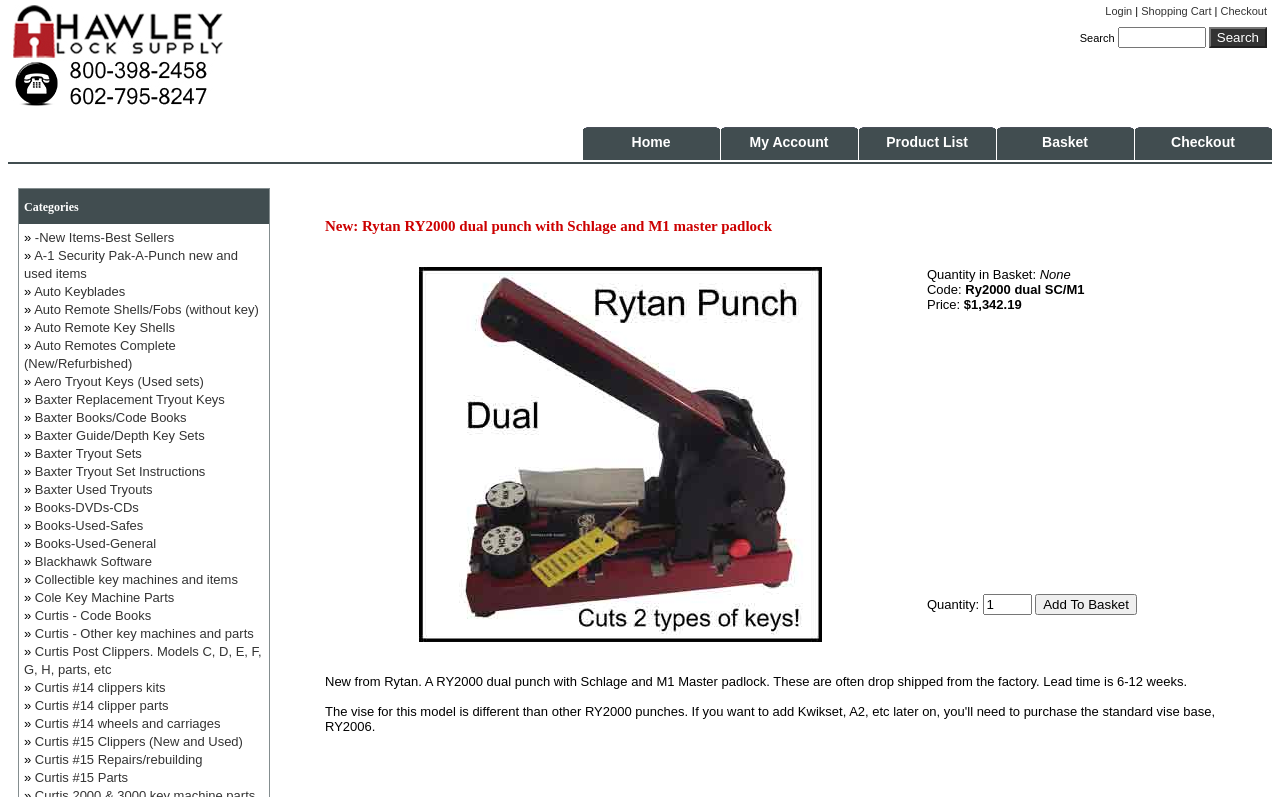Please respond in a single word or phrase: 
What are the categories of products listed on the webpage?

New Items, Best Sellers, etc.